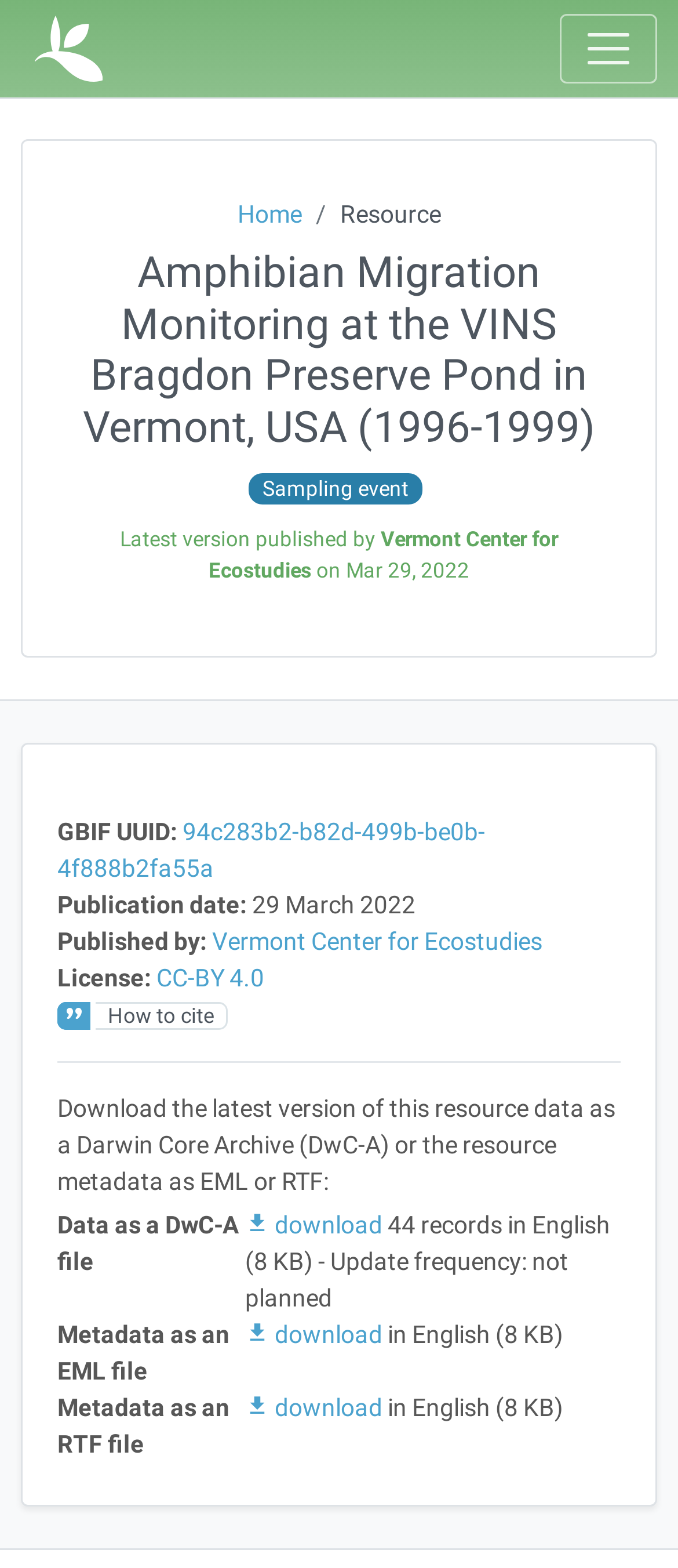Determine the heading of the webpage and extract its text content.

Amphibian Migration Monitoring at the VINS Bragdon Preserve Pond in Vermont, USA (1996-1999)